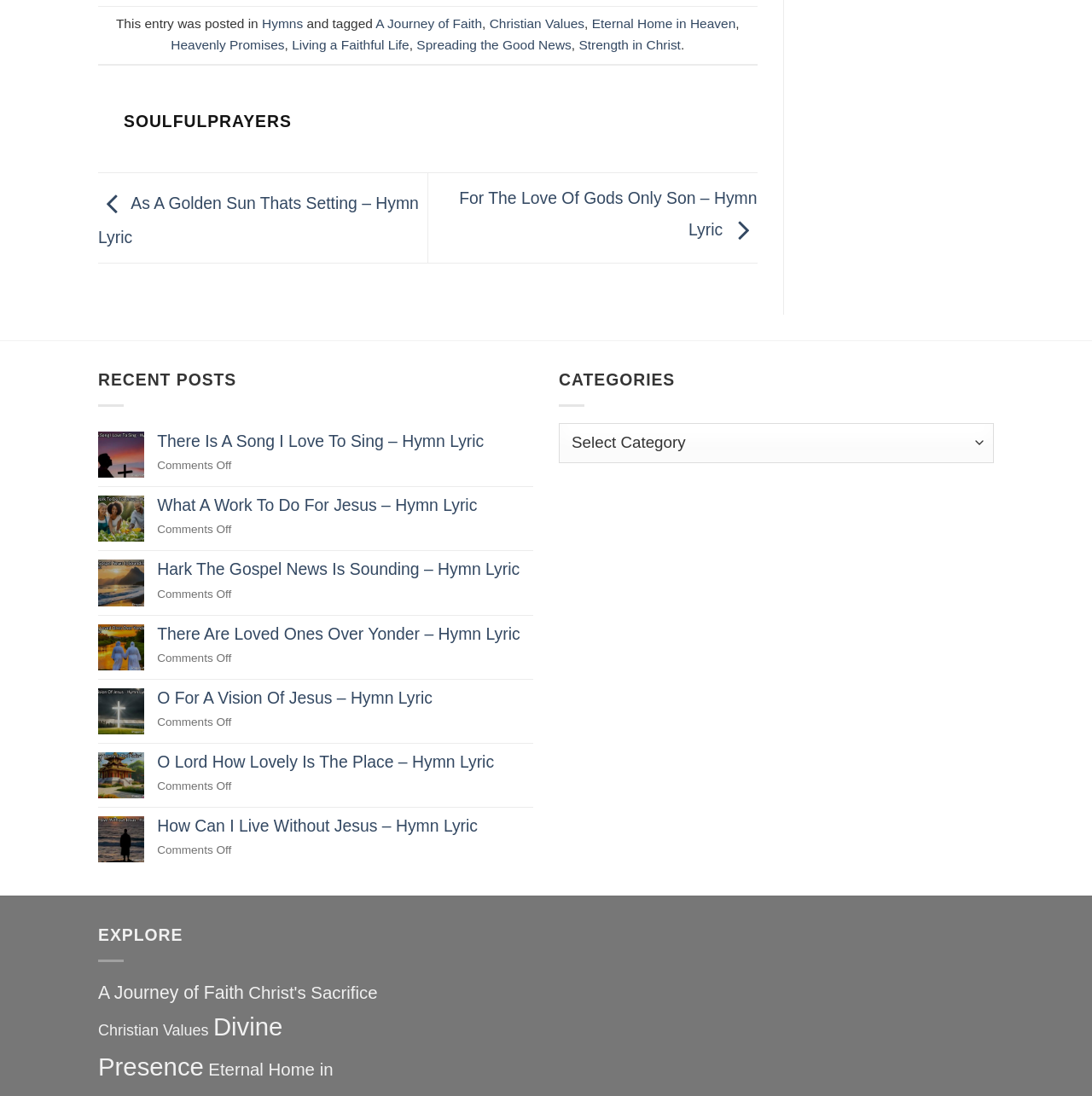Provide the bounding box coordinates, formatted as (top-left x, top-left y, bottom-right x, bottom-right y), with all values being floating point numbers between 0 and 1. Identify the bounding box of the UI element that matches the description: Strength in Christ

[0.53, 0.034, 0.623, 0.047]